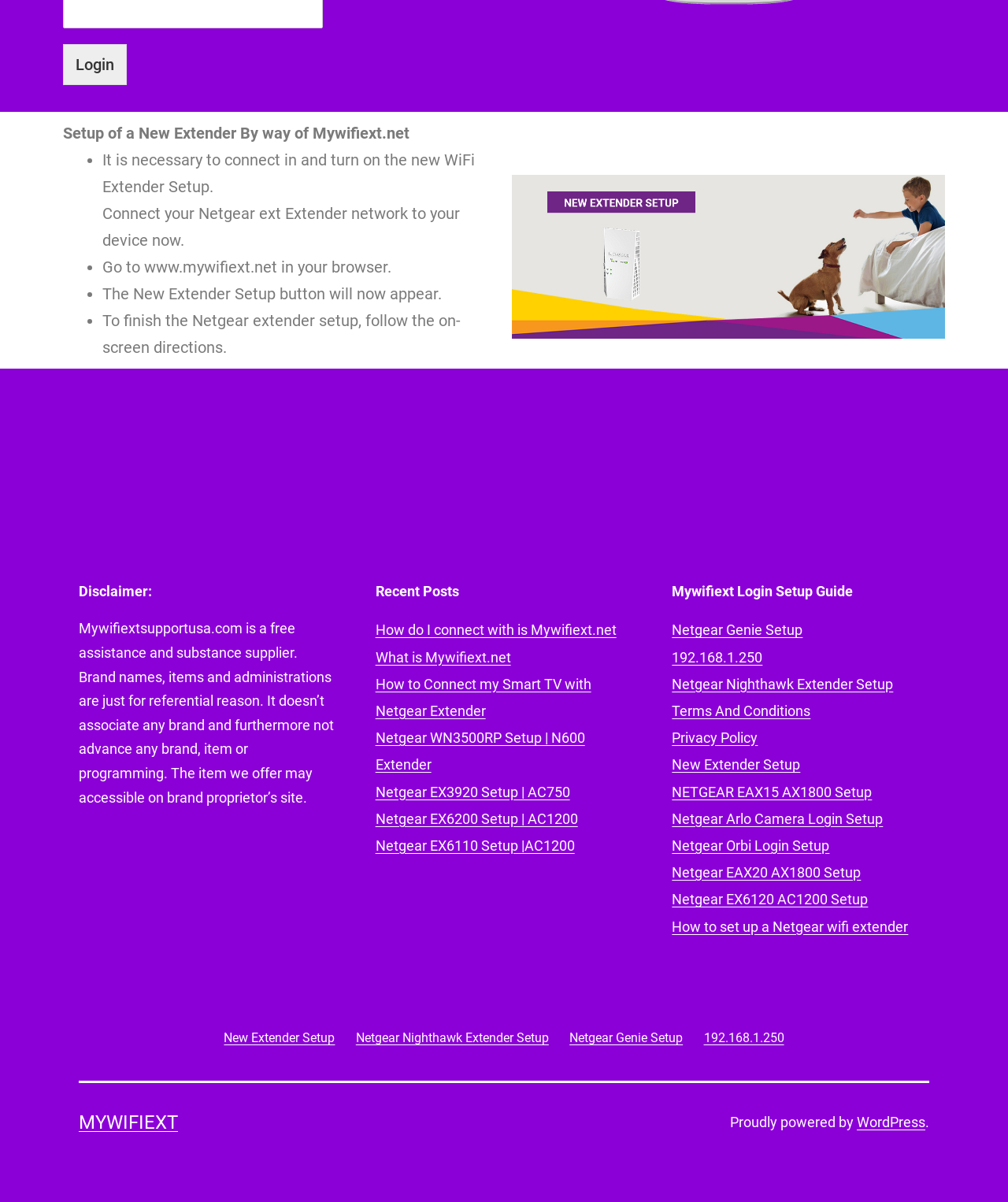Find the bounding box coordinates for the UI element whose description is: "Netgear Arlo Camera Login Setup". The coordinates should be four float numbers between 0 and 1, in the format [left, top, right, bottom].

[0.667, 0.674, 0.876, 0.688]